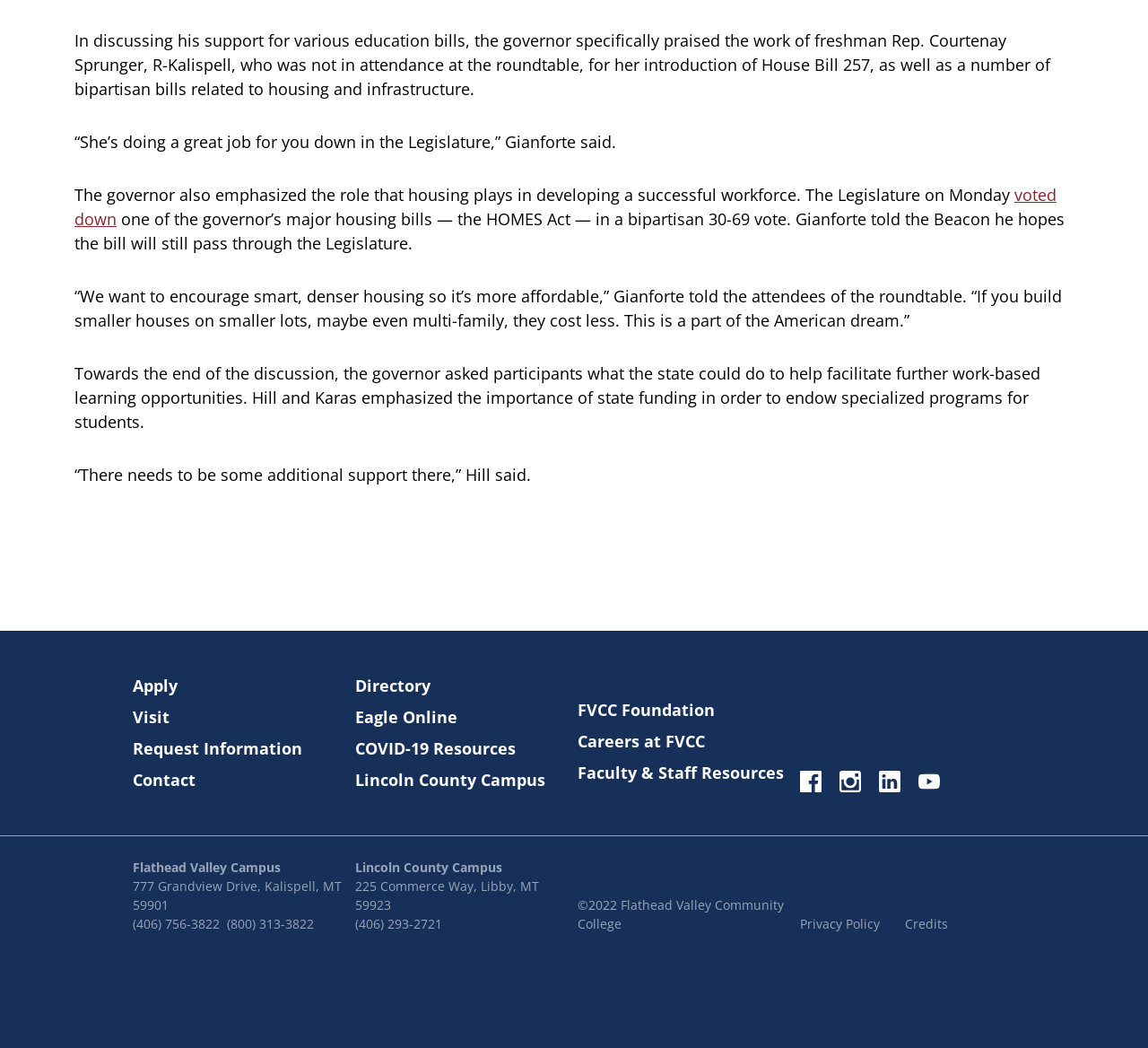Could you provide the bounding box coordinates for the portion of the screen to click to complete this instruction: "Click Apply"?

[0.116, 0.643, 0.303, 0.666]